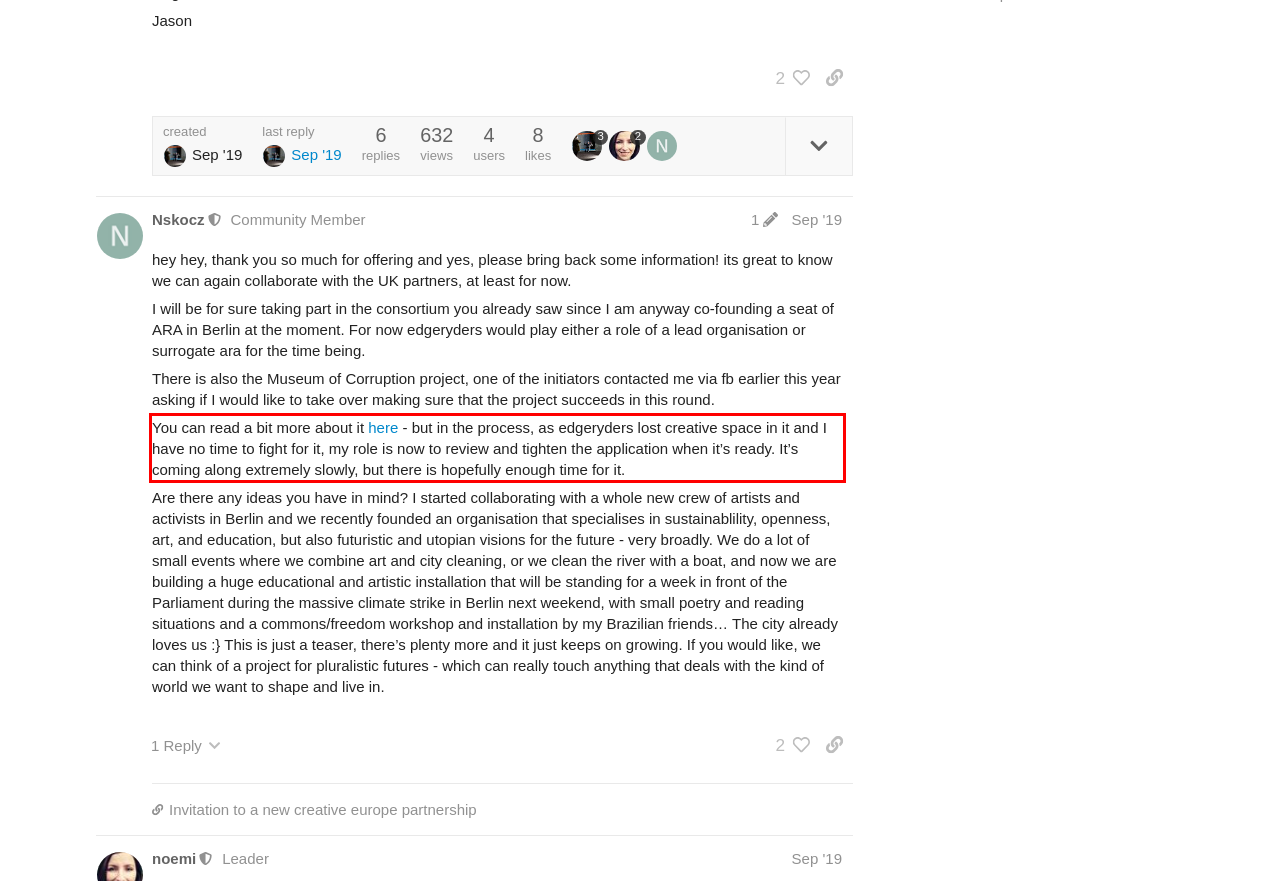Using the provided screenshot of a webpage, recognize the text inside the red rectangle bounding box by performing OCR.

You can read a bit more about it here - but in the process, as edgeryders lost creative space in it and I have no time to fight for it, my role is now to review and tighten the application when it’s ready. It’s coming along extremely slowly, but there is hopefully enough time for it.